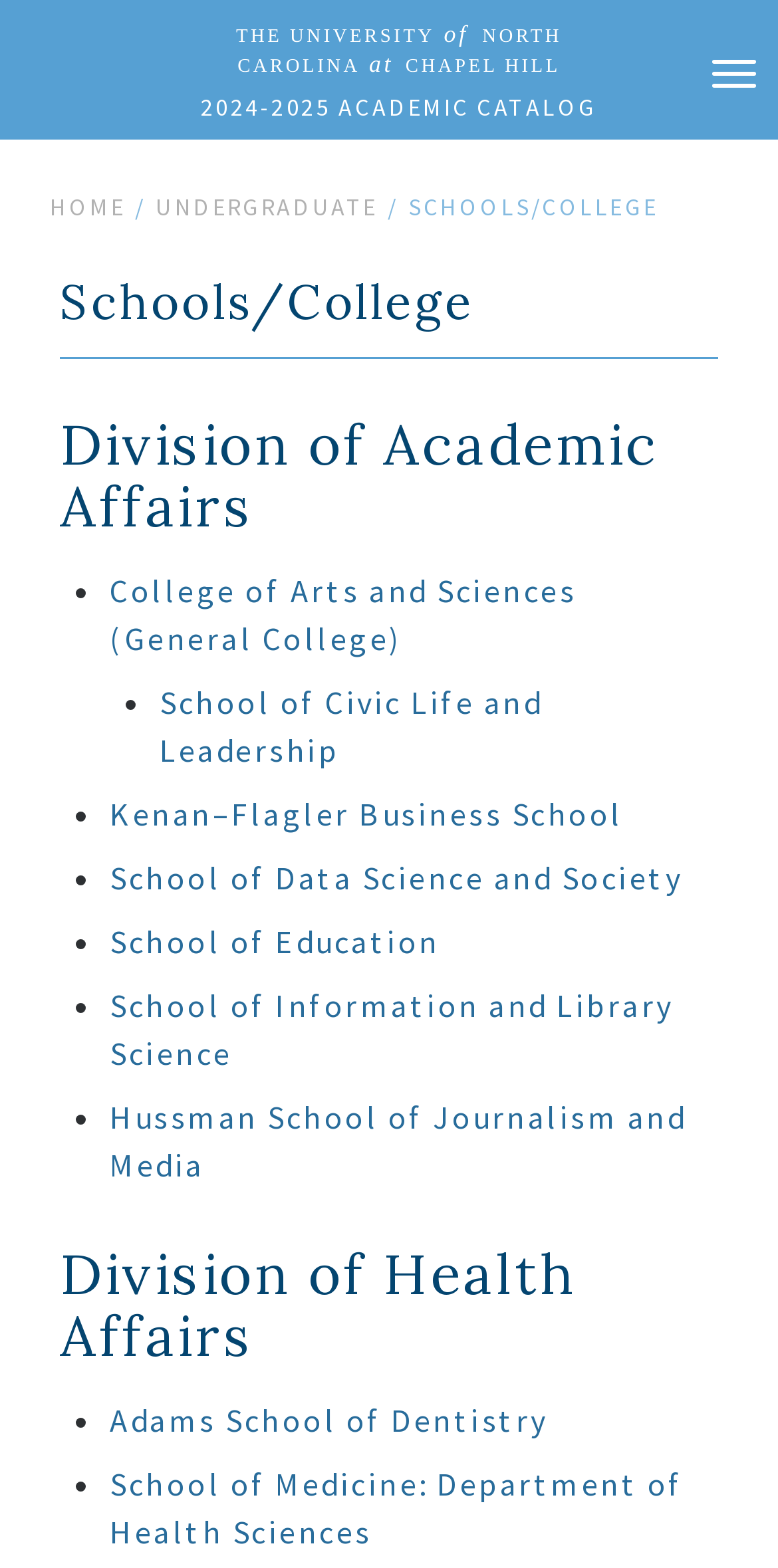Provide an in-depth description of the elements and layout of the webpage.

The webpage appears to be a directory or catalog of schools and colleges within the University of North Carolina at Chapel Hill. At the top right corner, there is a button labeled "Toggle navigation". Below this, there are three links: "THE UNIVERSITY of NORTH CAROLINA at CHAPEL HILL", "2024-2025 ACADEMIC CATALOG", and "HOME", which are aligned horizontally. 

To the right of the "HOME" link, there is a forward slash, followed by a link labeled "UNDERGRADUATE". Further to the right, there is a heading "SCHOOLS/COLLEGE" with a subheading "Schools/College" below it. 

Below the "SCHOOLS/COLLEGE" heading, there are two main sections: "Division of Academic Affairs" and "Division of Health Affairs". Within these sections, there are lists of schools and colleges, each preceded by a bullet point. The schools and colleges listed include the College of Arts and Sciences, School of Civic Life and Leadership, Kenan–Flagler Business School, School of Data Science and Society, School of Education, School of Information and Library Science, Hussman School of Journalism and Media, Adams School of Dentistry, and School of Medicine: Department of Health Sciences.